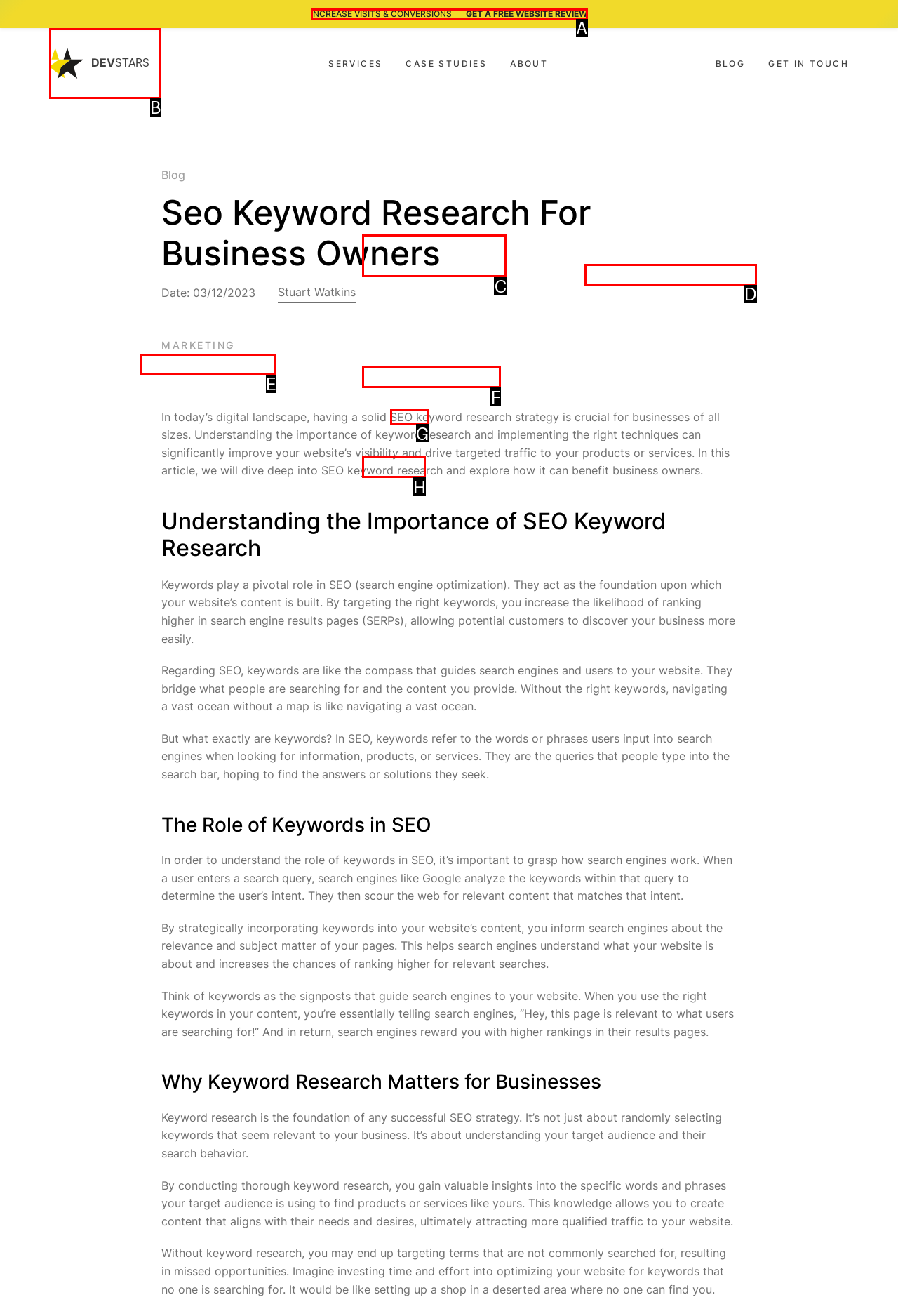Point out the option that best suits the description: Real Estate/Property
Indicate your answer with the letter of the selected choice.

D